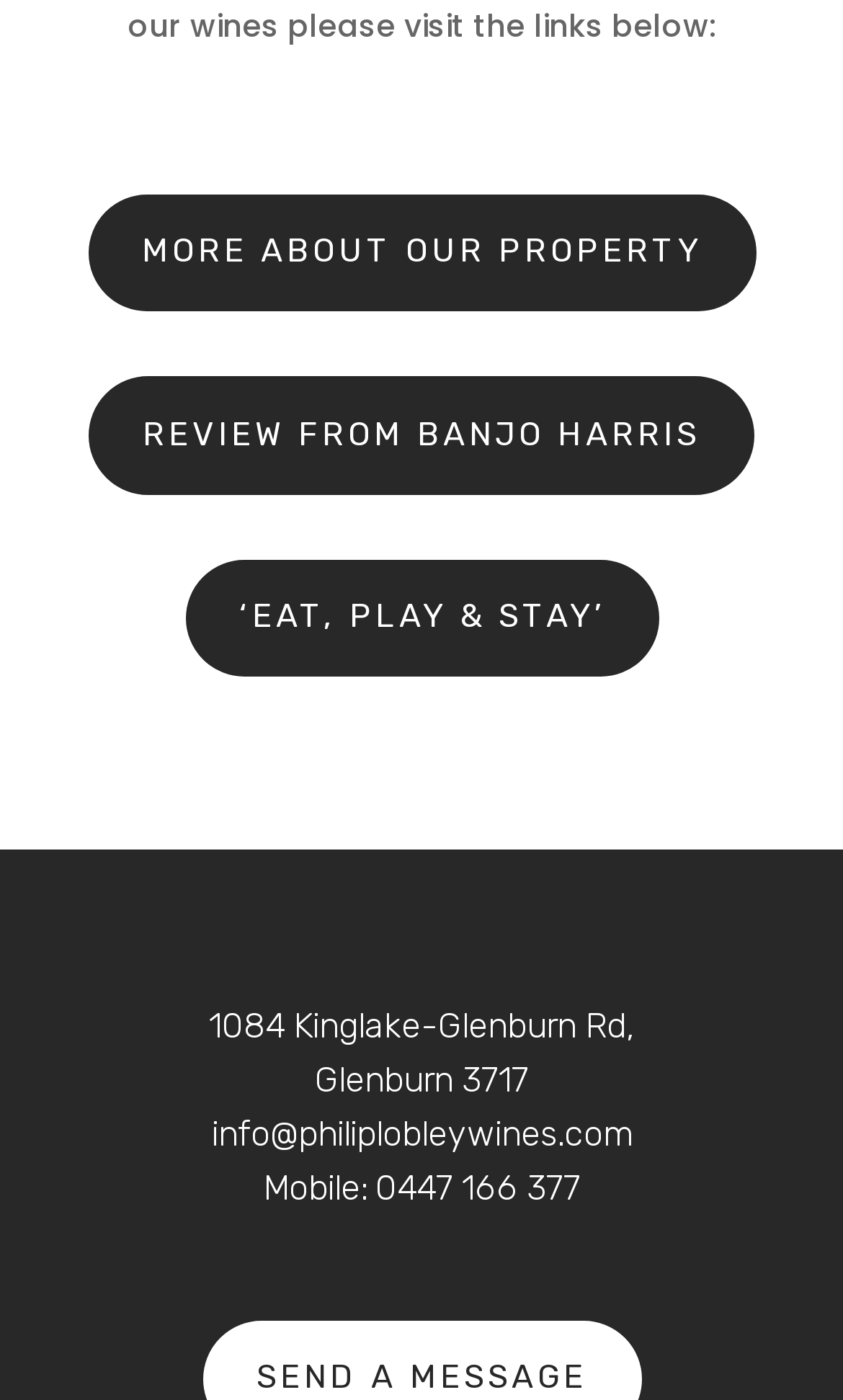Respond with a single word or short phrase to the following question: 
What is the theme of the webpage?

Wine property